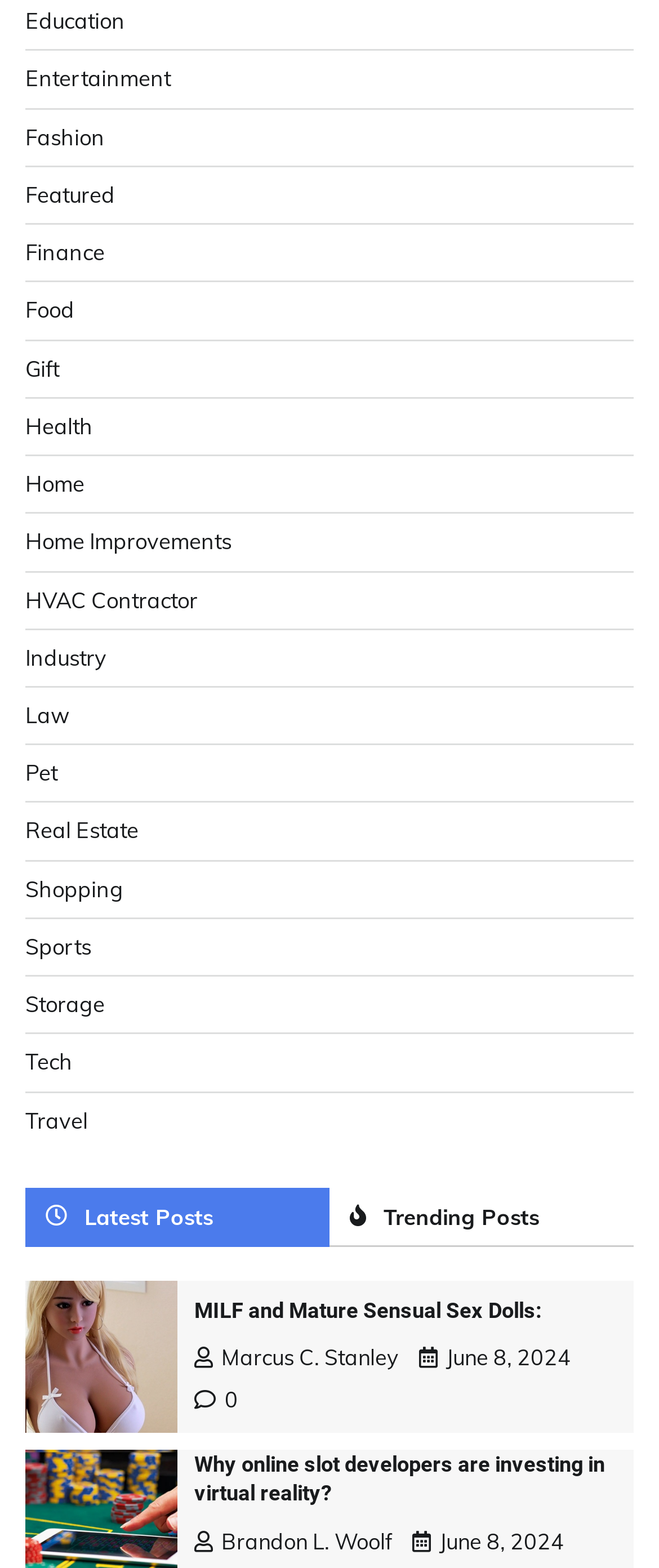For the following element description, predict the bounding box coordinates in the format (top-left x, top-left y, bottom-right x, bottom-right y). All values should be floating point numbers between 0 and 1. Description: Marcus C. Stanley

[0.295, 0.857, 0.605, 0.874]